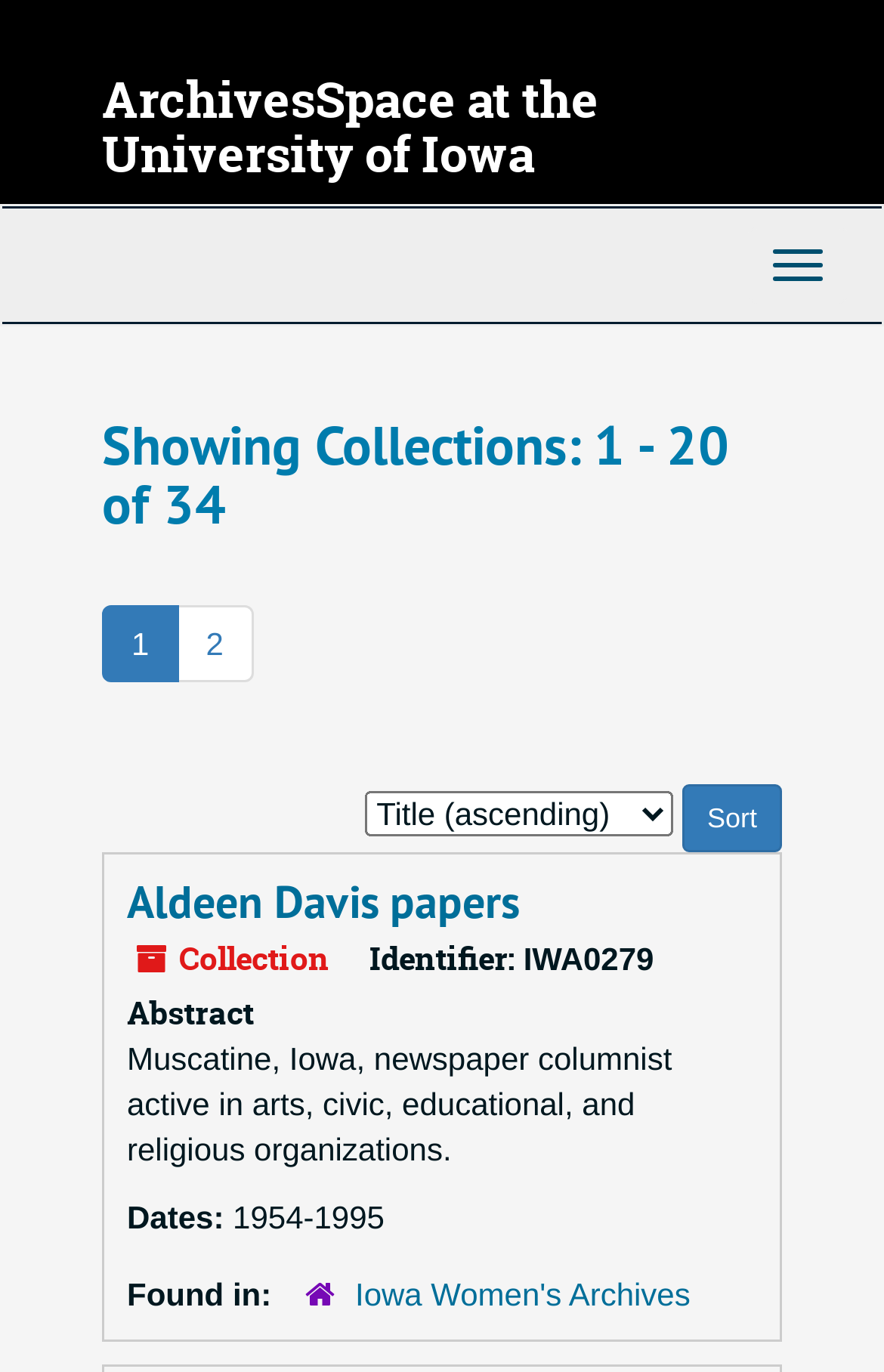Please mark the clickable region by giving the bounding box coordinates needed to complete this instruction: "Go to the Iowa Women's Archives".

[0.402, 0.93, 0.781, 0.956]